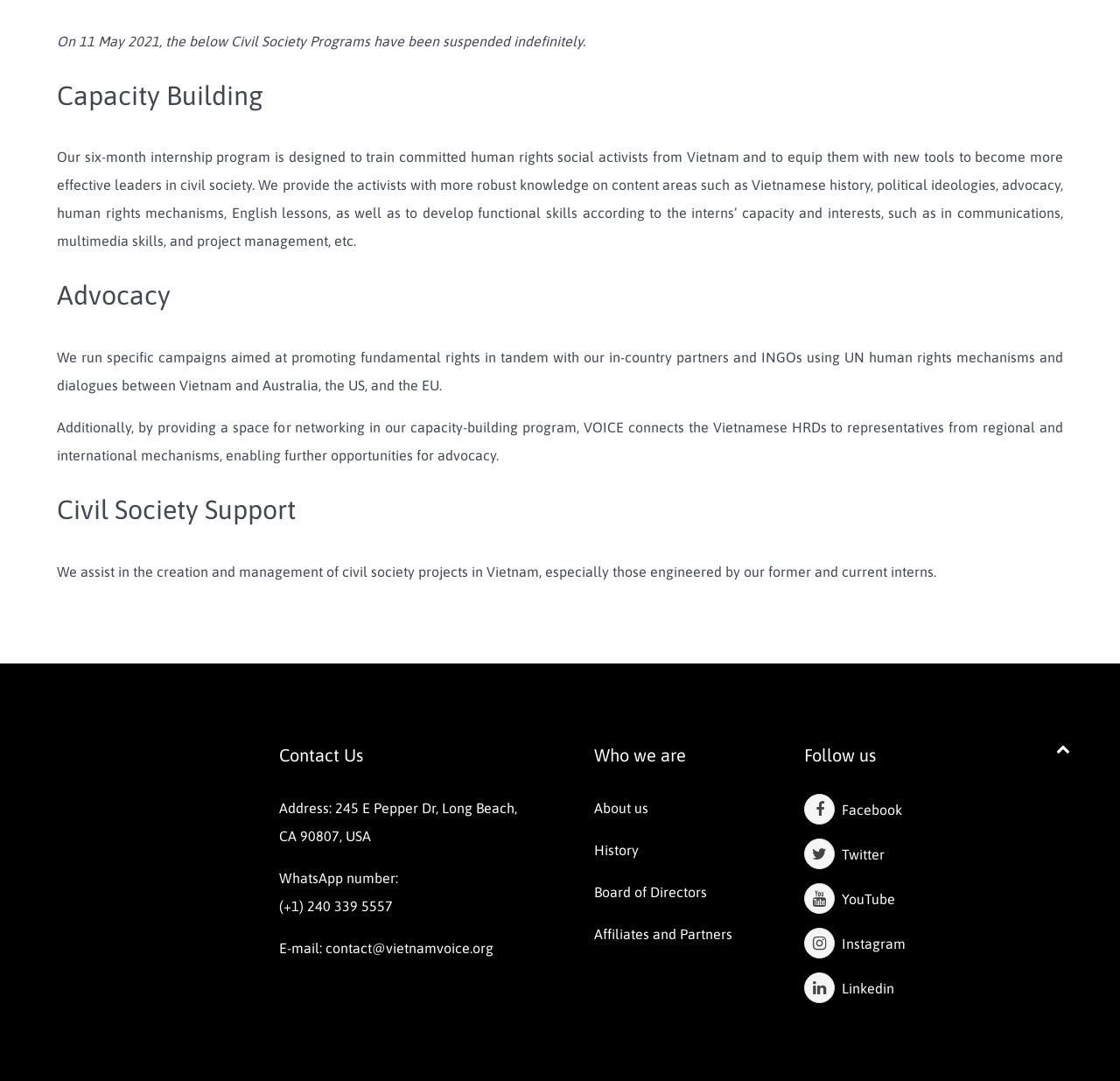Find the bounding box of the UI element described as follows: "About us".

[0.53, 0.74, 0.579, 0.755]